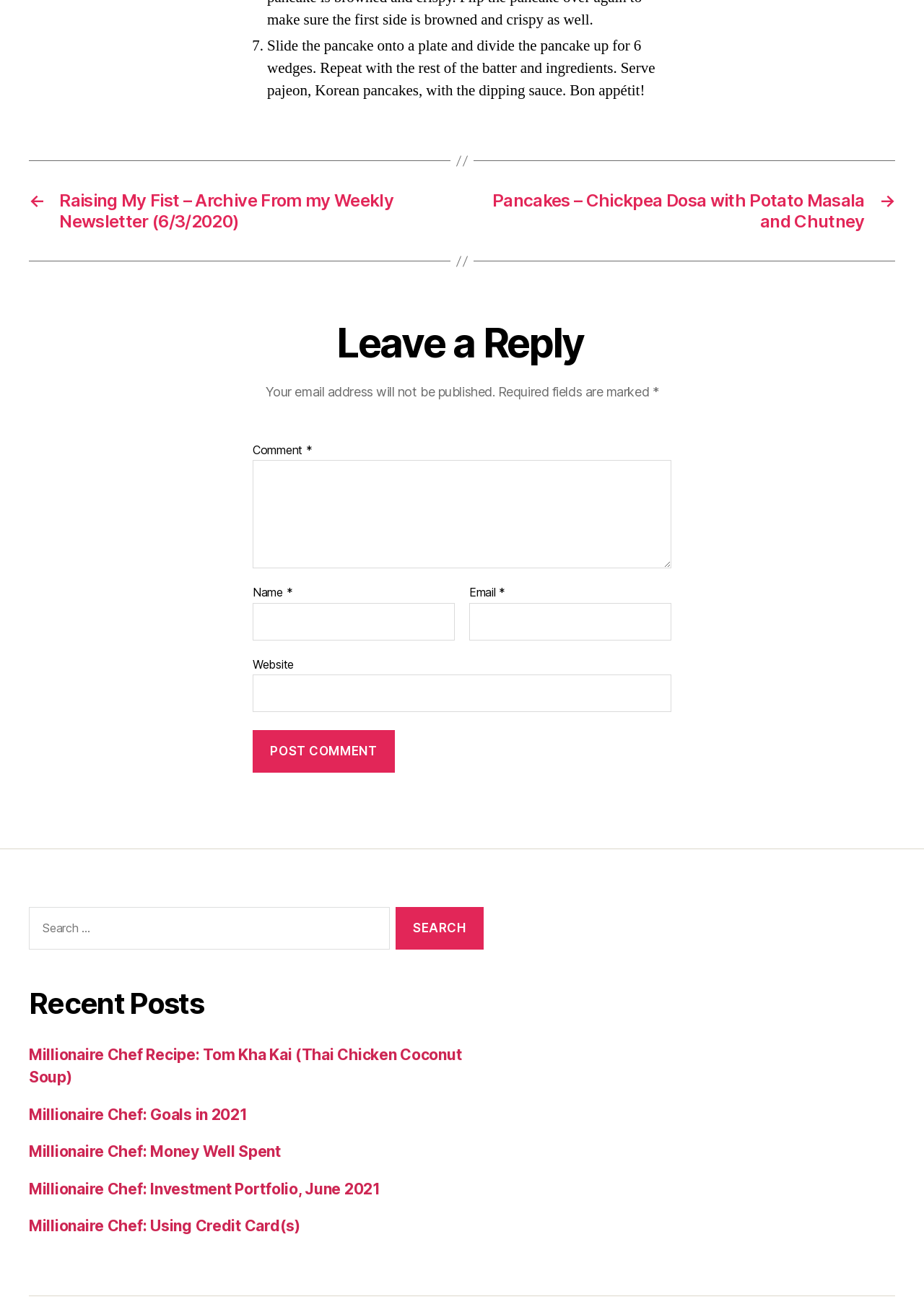Specify the bounding box coordinates of the region I need to click to perform the following instruction: "Leave a comment". The coordinates must be four float numbers in the range of 0 to 1, i.e., [left, top, right, bottom].

[0.273, 0.35, 0.727, 0.432]